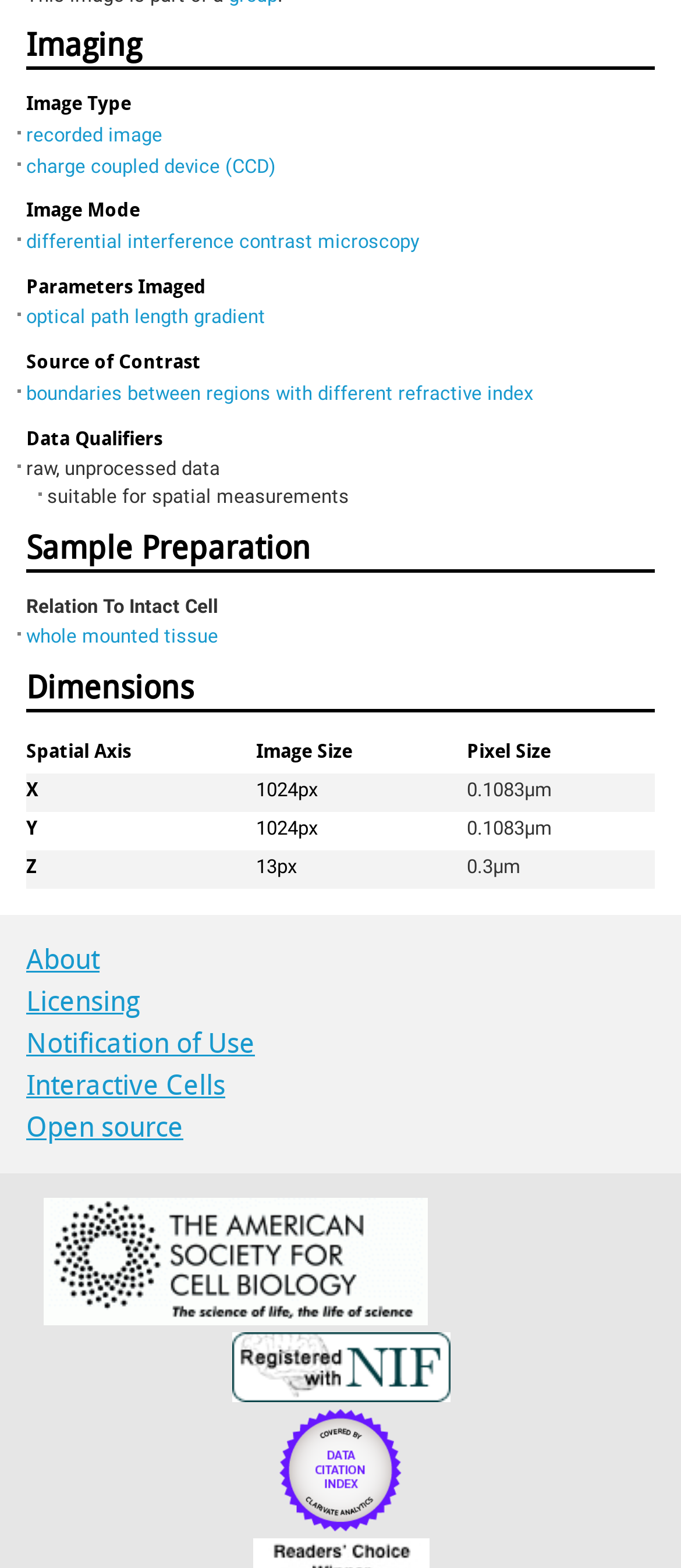Find the bounding box coordinates of the clickable region needed to perform the following instruction: "Visit the Donor Privacy Policy page". The coordinates should be provided as four float numbers between 0 and 1, i.e., [left, top, right, bottom].

None